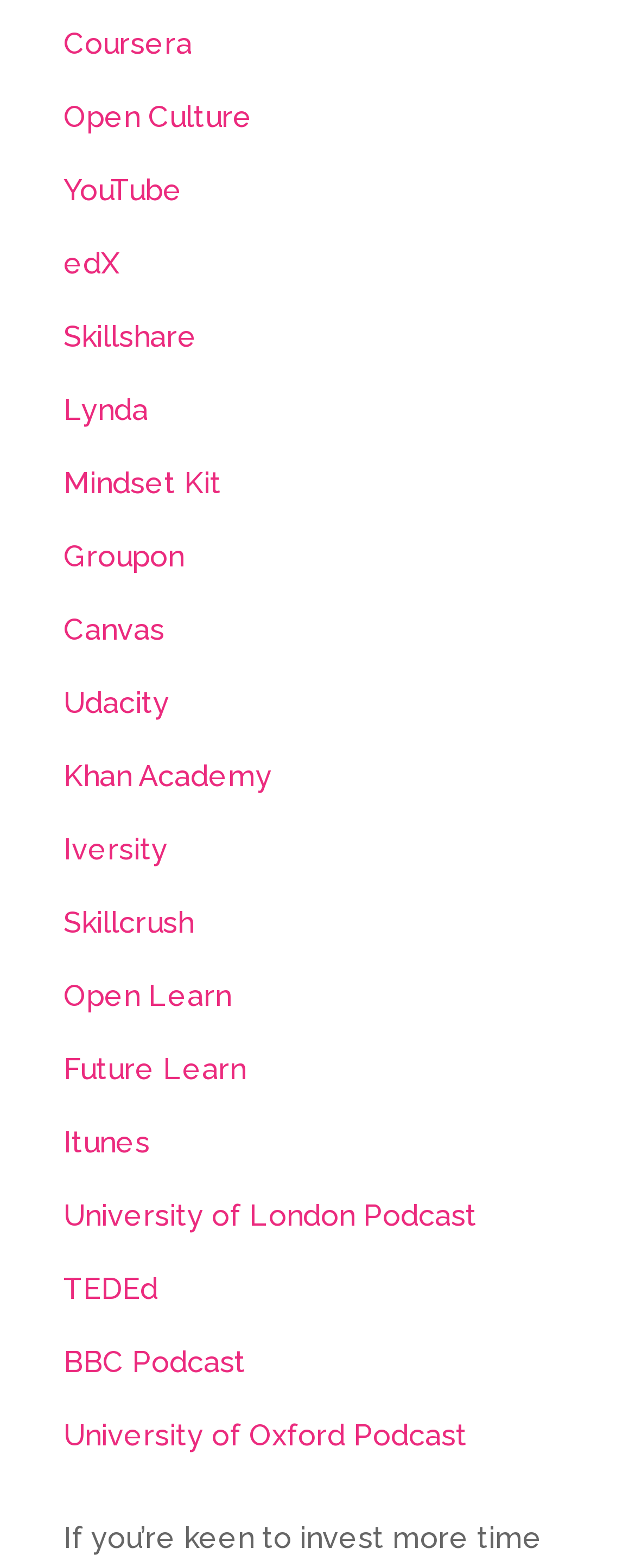Using the information shown in the image, answer the question with as much detail as possible: How many links are there below the 'Udacity' link?

I counted the number of links below the 'Udacity' link on the webpage. There are 8 links, including 'Khan Academy', 'Iversity', 'Skillcrush', and others.